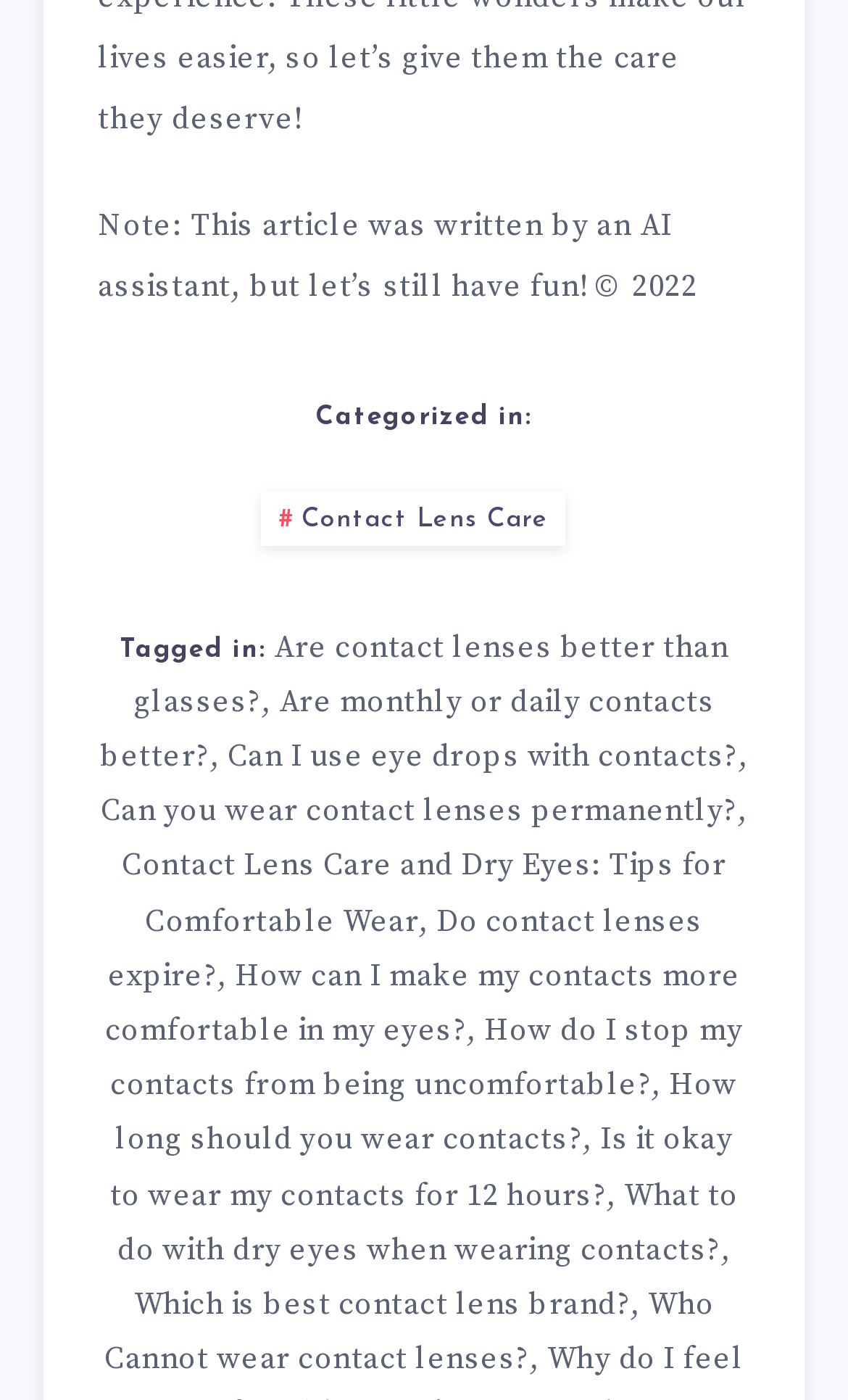Find the bounding box coordinates corresponding to the UI element with the description: "exechange". The coordinates should be formatted as [left, top, right, bottom], with values as floats between 0 and 1.

None